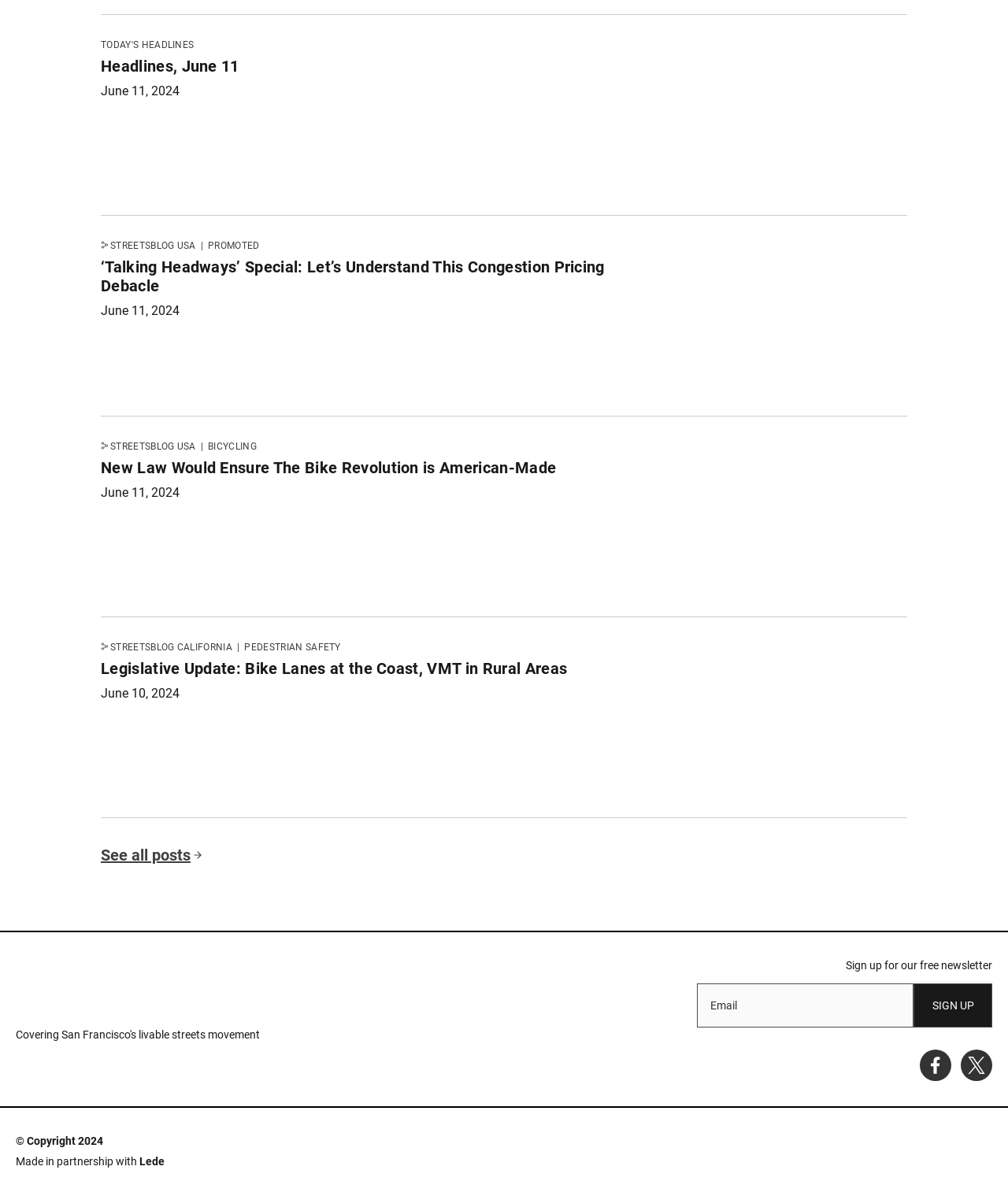Please identify the bounding box coordinates of the region to click in order to complete the task: "Click on 'TODAY'S HEADLINES'". The coordinates must be four float numbers between 0 and 1, specified as [left, top, right, bottom].

[0.1, 0.033, 0.193, 0.042]